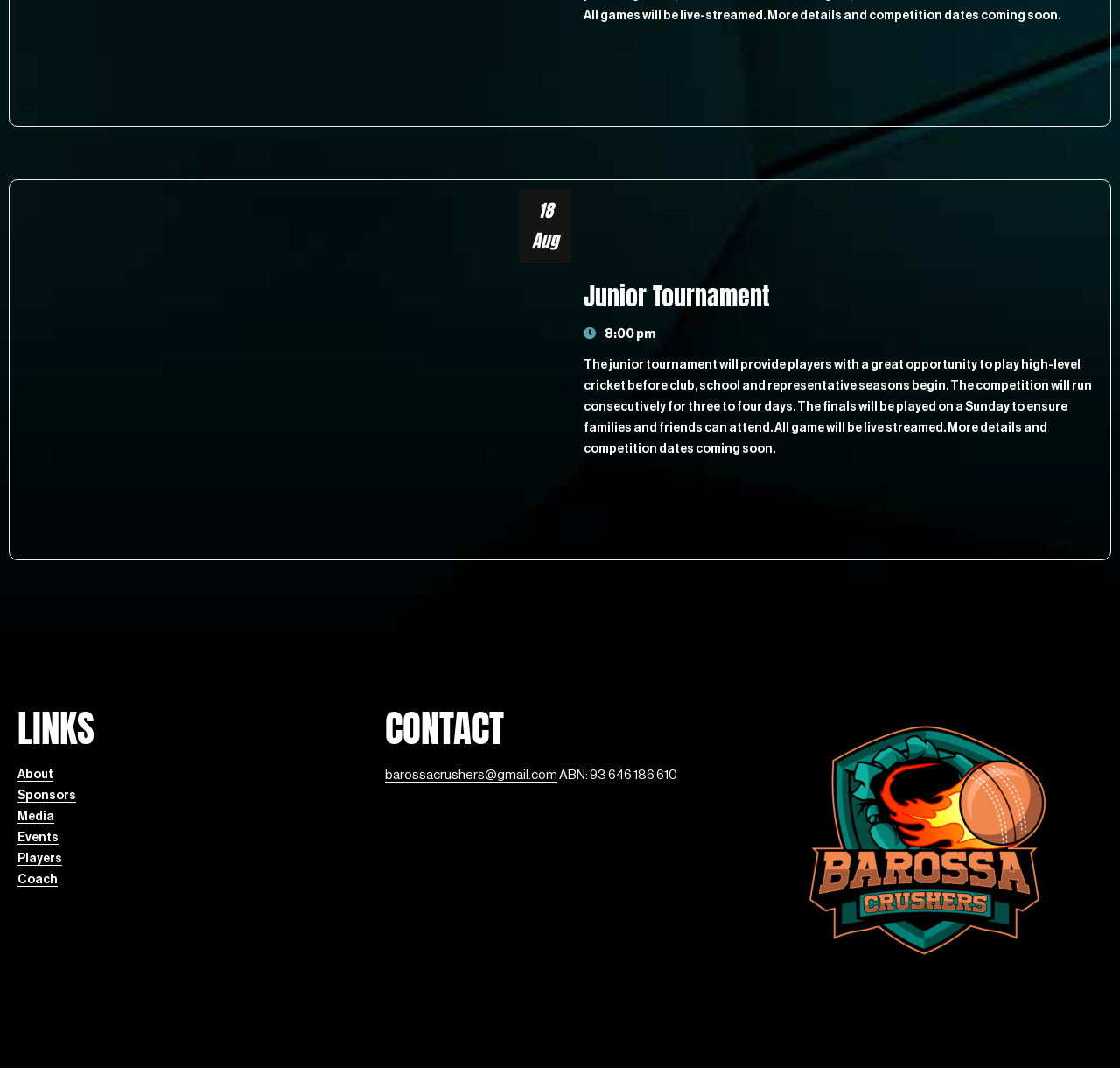Pinpoint the bounding box coordinates of the clickable area needed to execute the instruction: "click Junior Tournament link". The coordinates should be specified as four float numbers between 0 and 1, i.e., [left, top, right, bottom].

[0.521, 0.26, 0.688, 0.294]